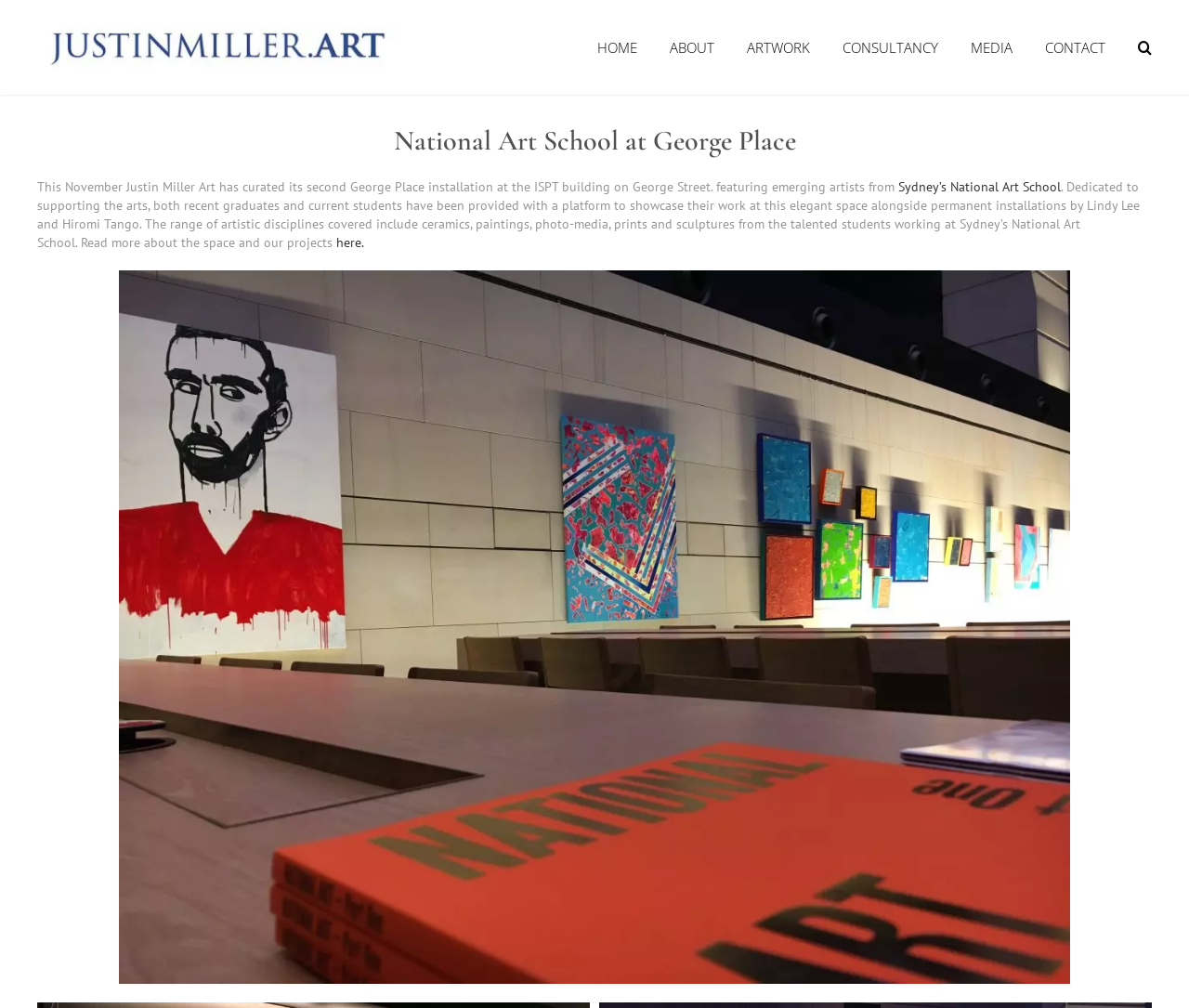What is the name of the organization behind the installation?
Based on the content of the image, thoroughly explain and answer the question.

I found the answer by looking at the navigation menu on the webpage, which features a link to 'Justin Miller Art' as the organization behind the installation.